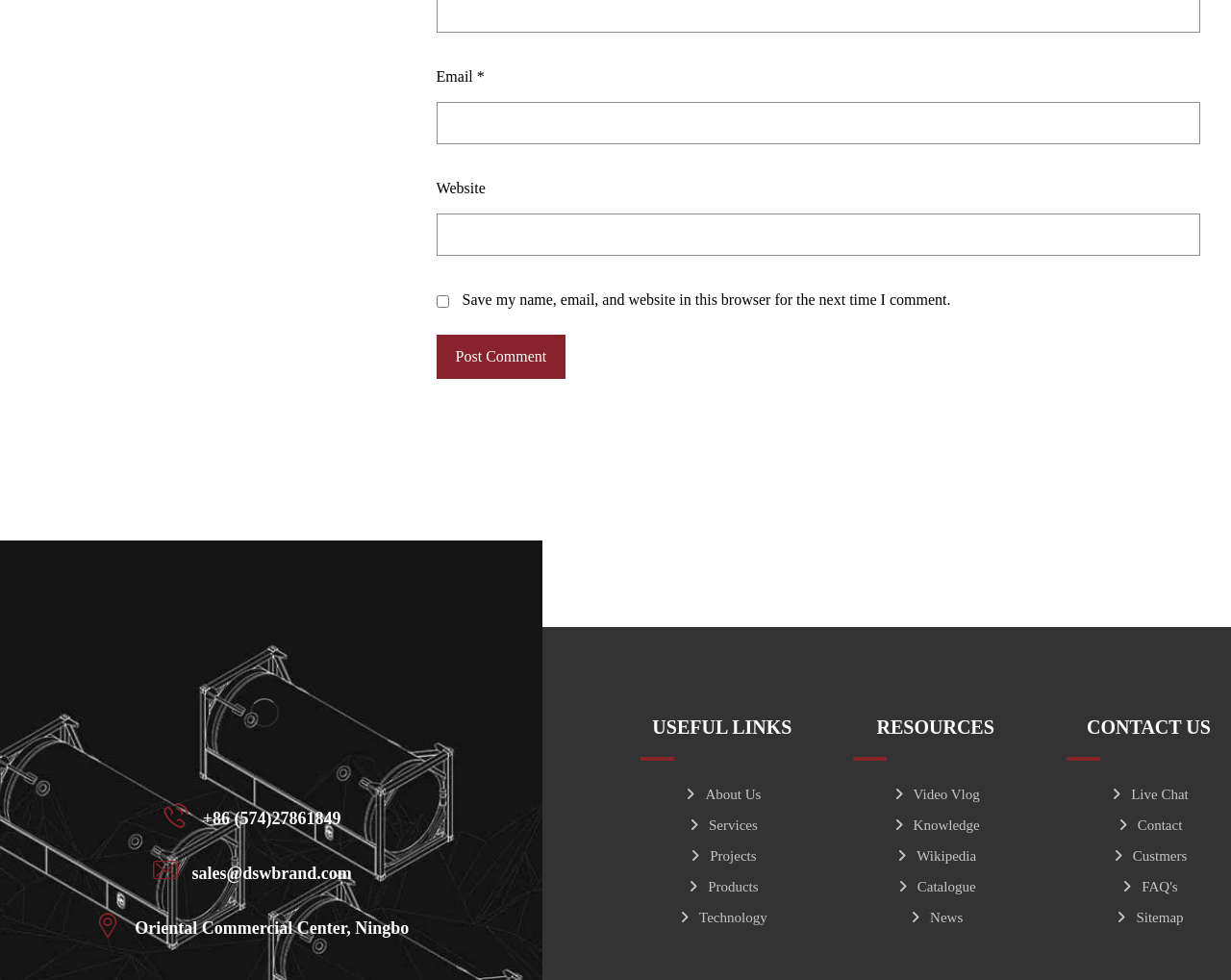What is the position of the 'CONTACT US' heading?
Please provide a comprehensive answer based on the details in the screenshot.

The 'CONTACT US' heading has a bounding box coordinate of [0.867, 0.728, 1.0, 0.776] which indicates it is positioned at the rightmost part of the webpage.